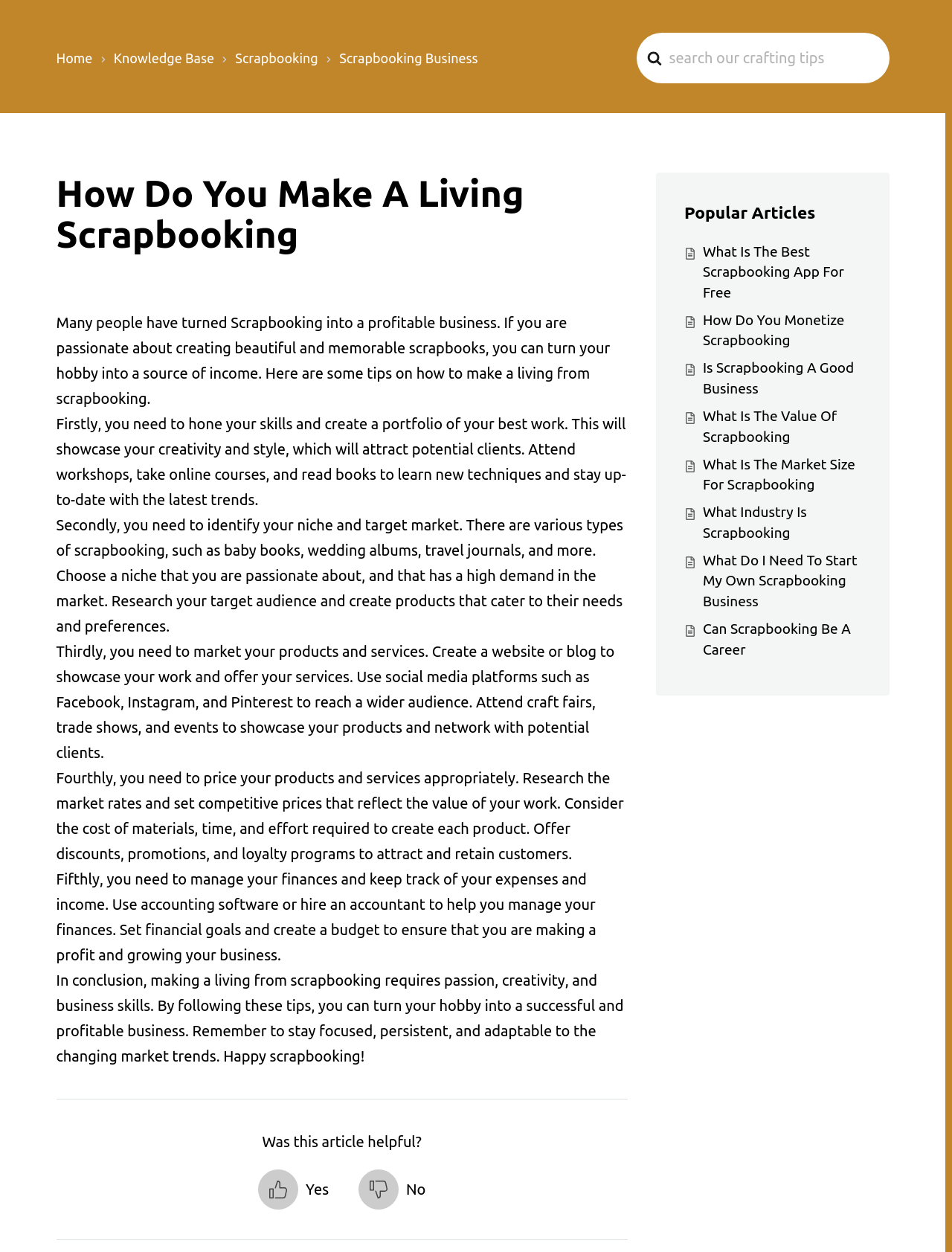What is the author asking the reader at the end of the article?
Please provide a detailed and thorough answer to the question.

At the end of the article, the author is asking the reader if the article was helpful, with two buttons 'Yes' and 'No' provided for the reader to respond. This suggests that the author is seeking feedback from the reader on the usefulness of the article.